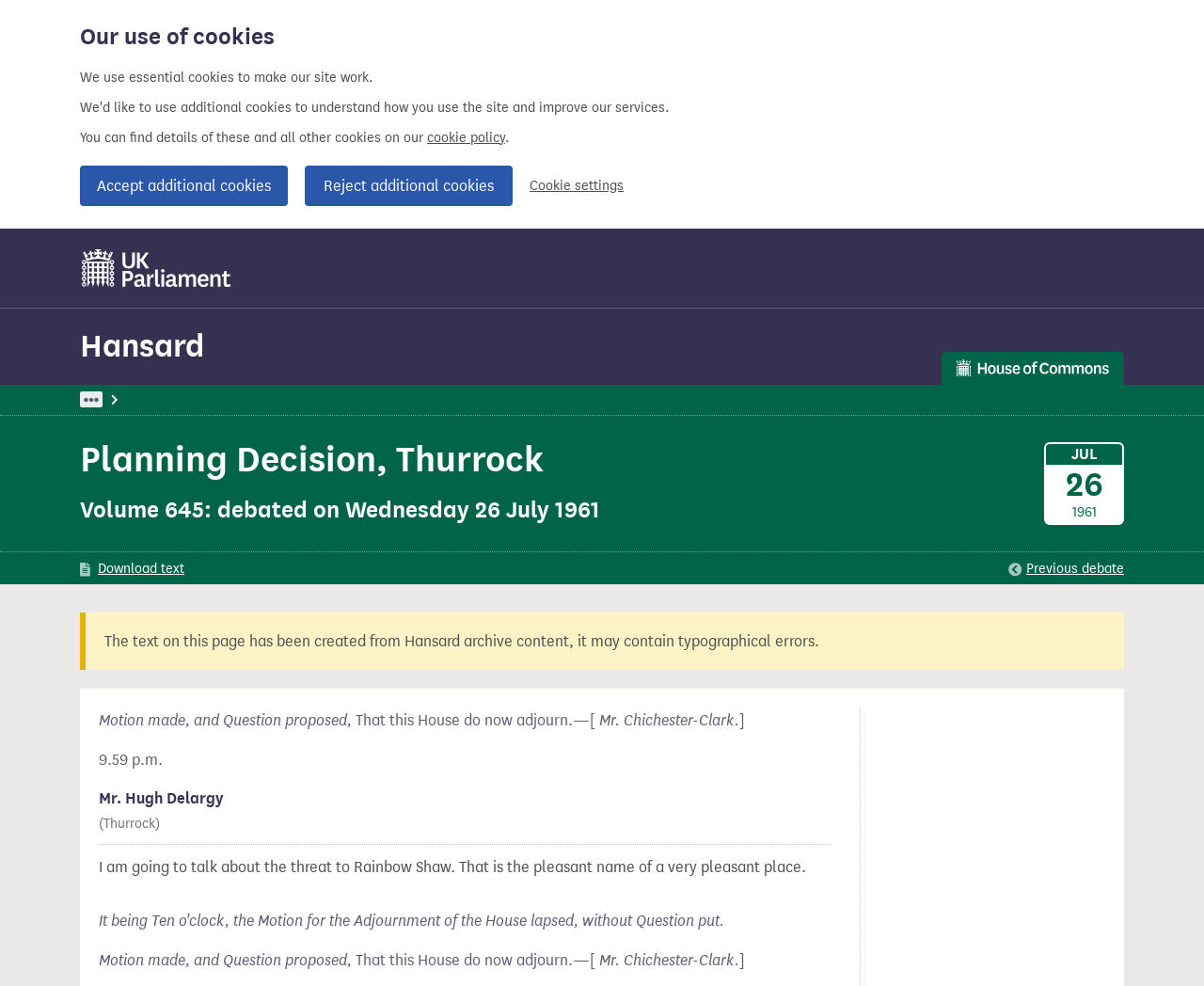Using the details in the image, give a detailed response to the question below:
What is the name of the house mentioned in the webpage?

The webpage has a generic element 'House of Commons page' with bounding box coordinates [0.782, 0.357, 0.934, 0.39], indicating that the webpage is related to the House of Commons.